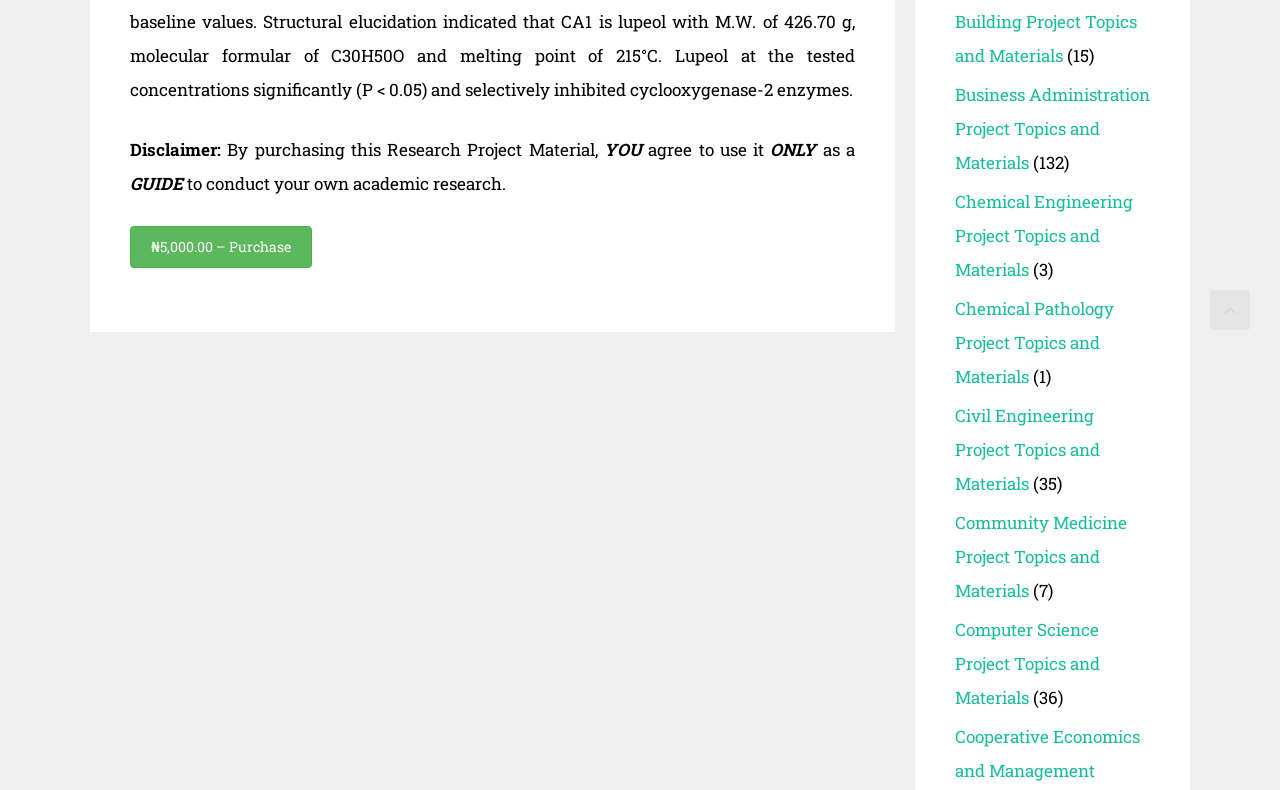Provide the bounding box coordinates of the HTML element this sentence describes: "Building Project Topics and Materials".

[0.746, 0.013, 0.888, 0.085]